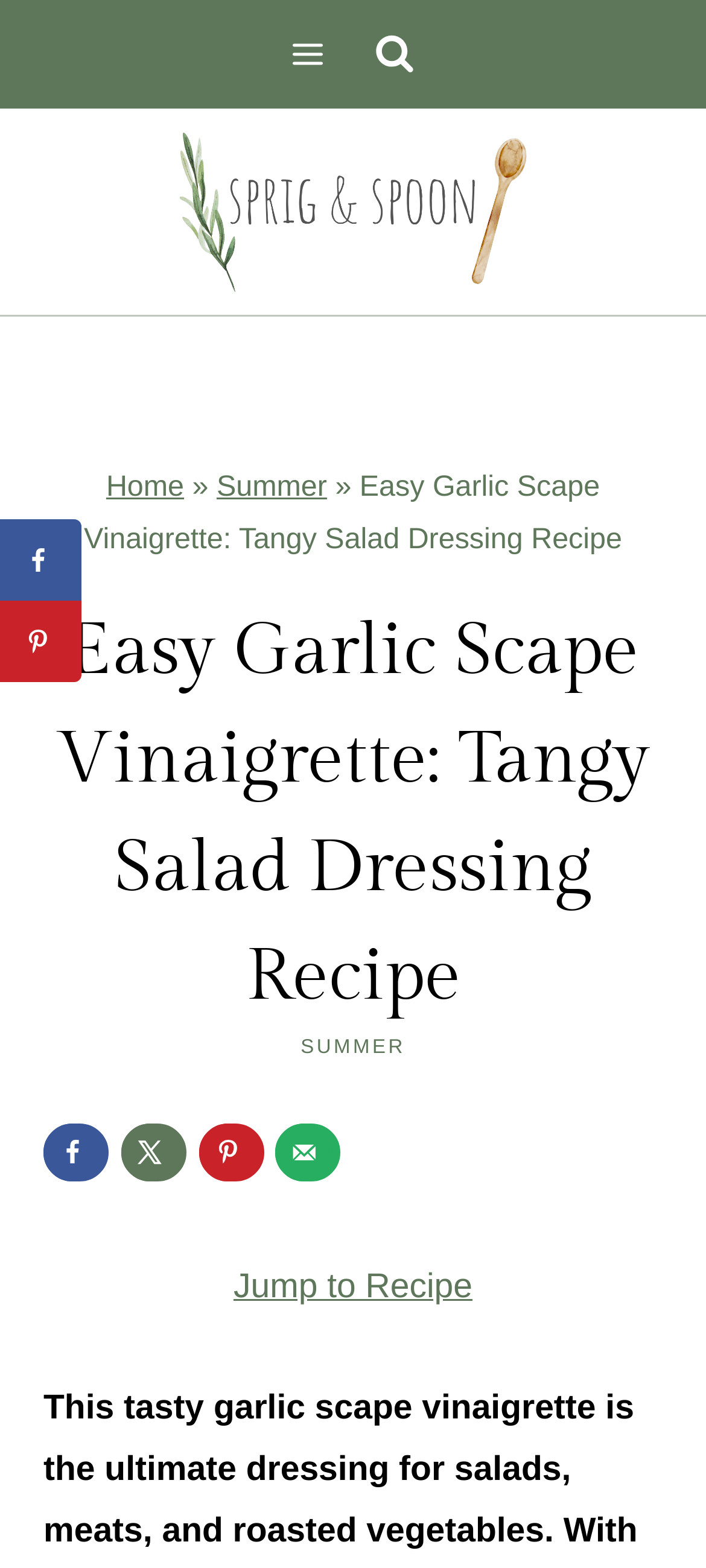How many social sharing options are available?
Using the image, answer in one word or phrase.

4